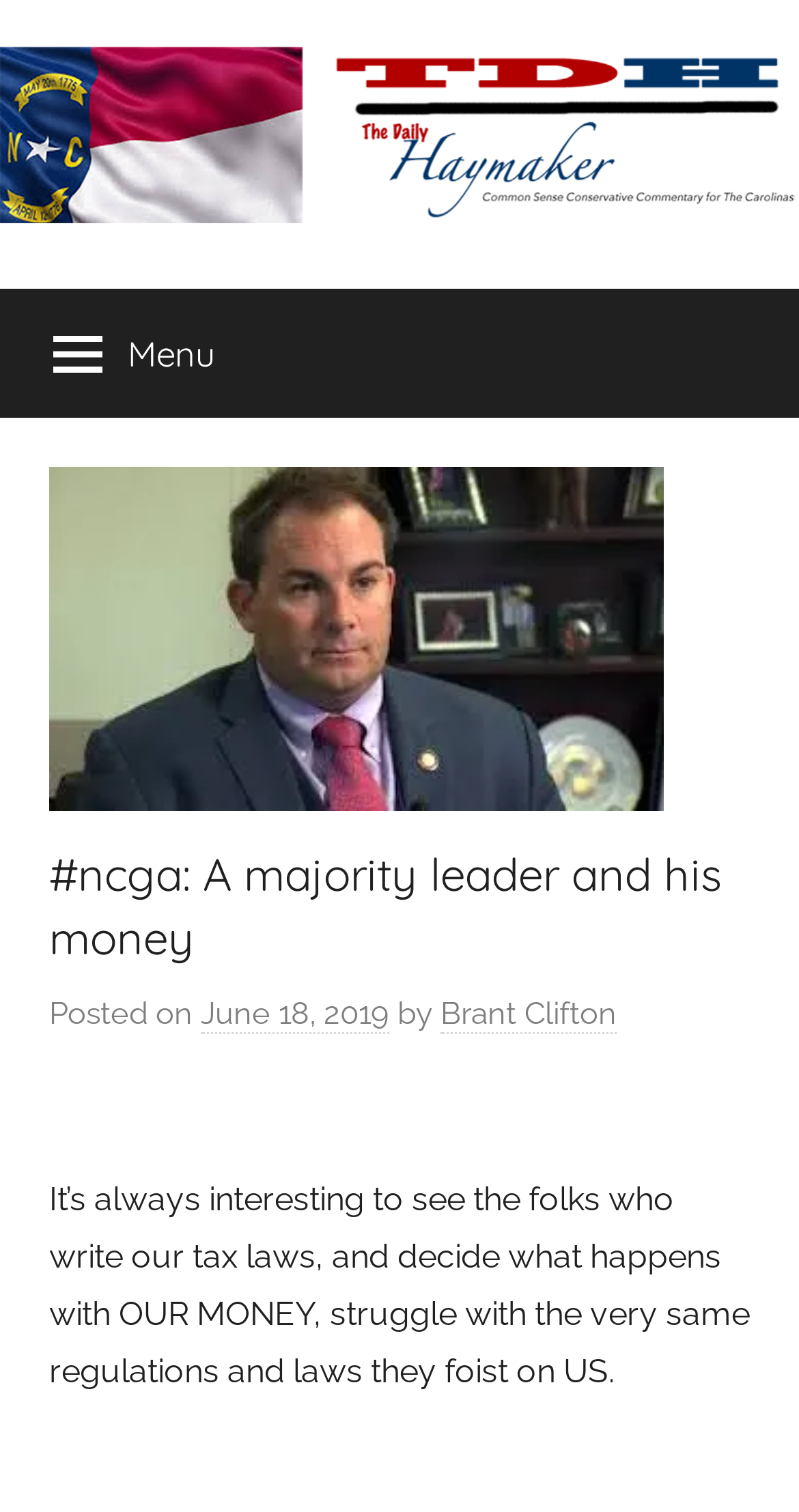Identify and provide the main heading of the webpage.

#ncga: A majority leader and his money